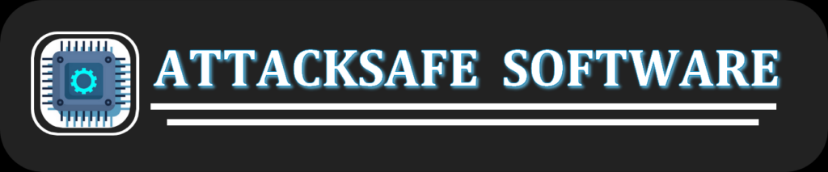Detail every visible element in the image extensively.

The image showcases the logo of "AttackSafe Software," featuring a sleek design that combines a circuit board motif with a gear icon, symbolizing the company’s focus on cybersecurity and technology. The logo prominently displays the name "ATTACKSAFE SOFTWARE" in bold, illuminated lettering against a dark background, evoking a sense of reliability and modernity. This visual representation aligns with the company’s mission to provide robust software solutions for safeguarding digital assets and systems against vulnerabilities and cyber threats. The minimalist aesthetic is enhanced by the subtle lines beneath the text, contributing to the overall professional appearance.